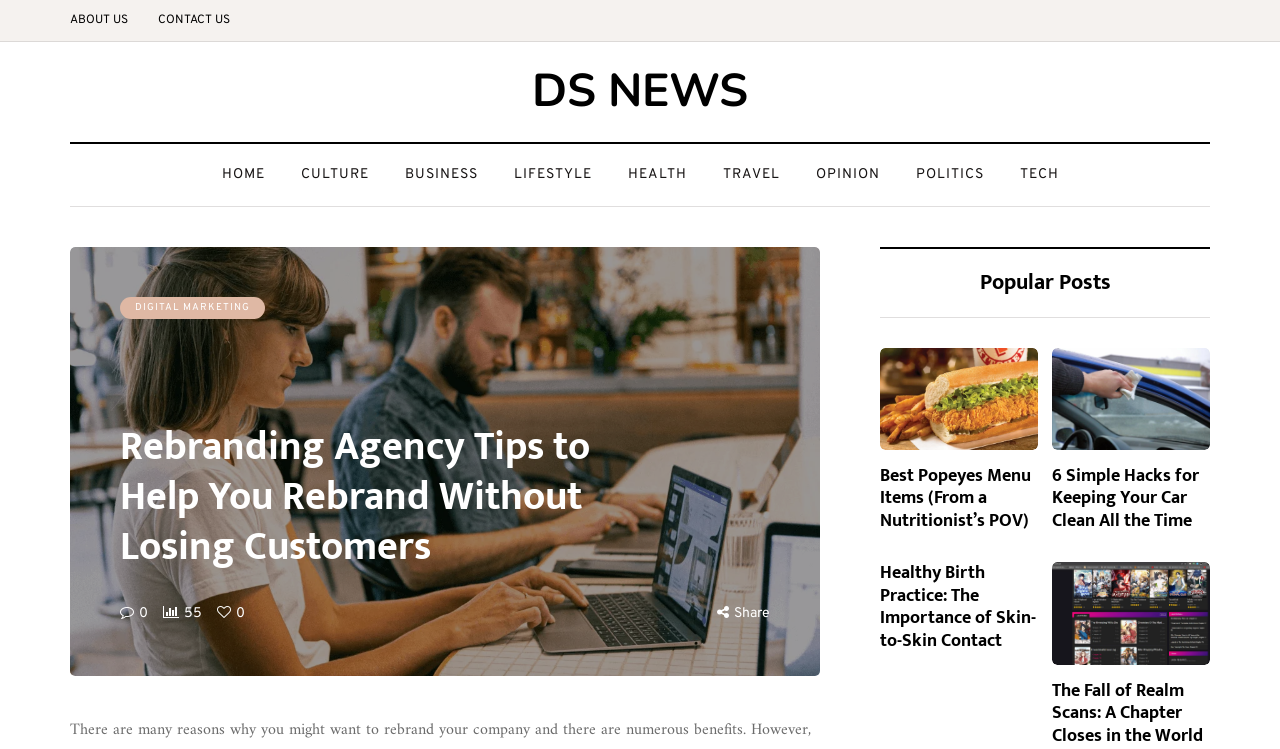Specify the bounding box coordinates of the area to click in order to execute this command: 'Explore Harnessing Lunar Seed Cycling: Exploring Nature’s Rhythms for Hormonal Balance'. The coordinates should consist of four float numbers ranging from 0 to 1, and should be formatted as [left, top, right, bottom].

None